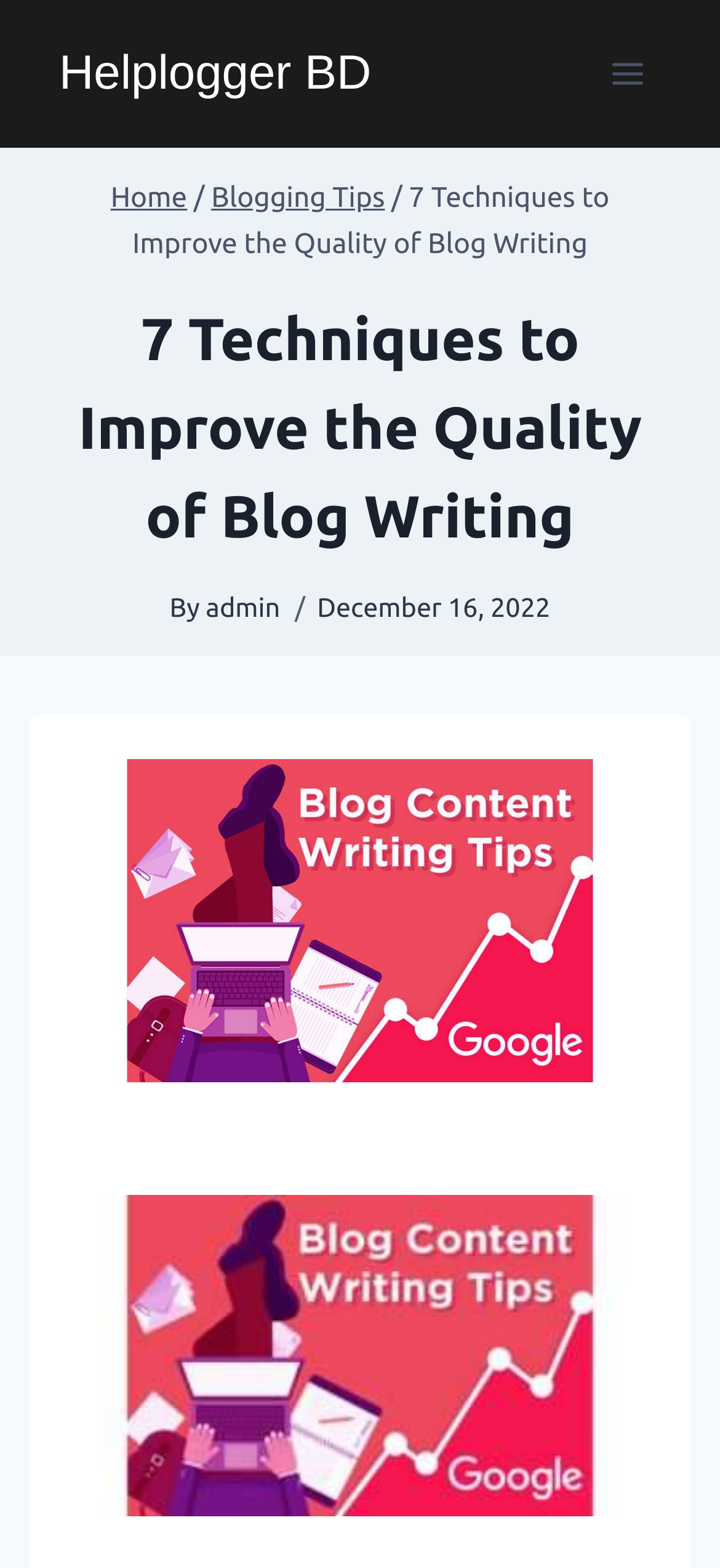Find the UI element described as: "Scroll to top" and predict its bounding box coordinates. Ensure the coordinates are four float numbers between 0 and 1, [left, top, right, bottom].

[0.813, 0.743, 0.923, 0.794]